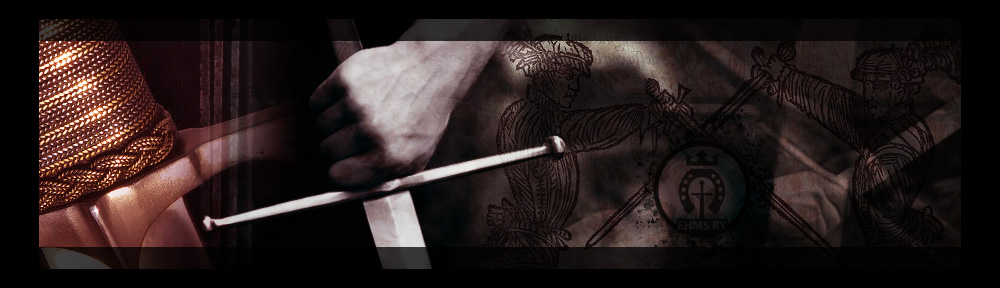What is the purpose of the cord wrappings on the sword's hilt? Analyze the screenshot and reply with just one word or a short phrase.

Aesthetic appeal and functionality